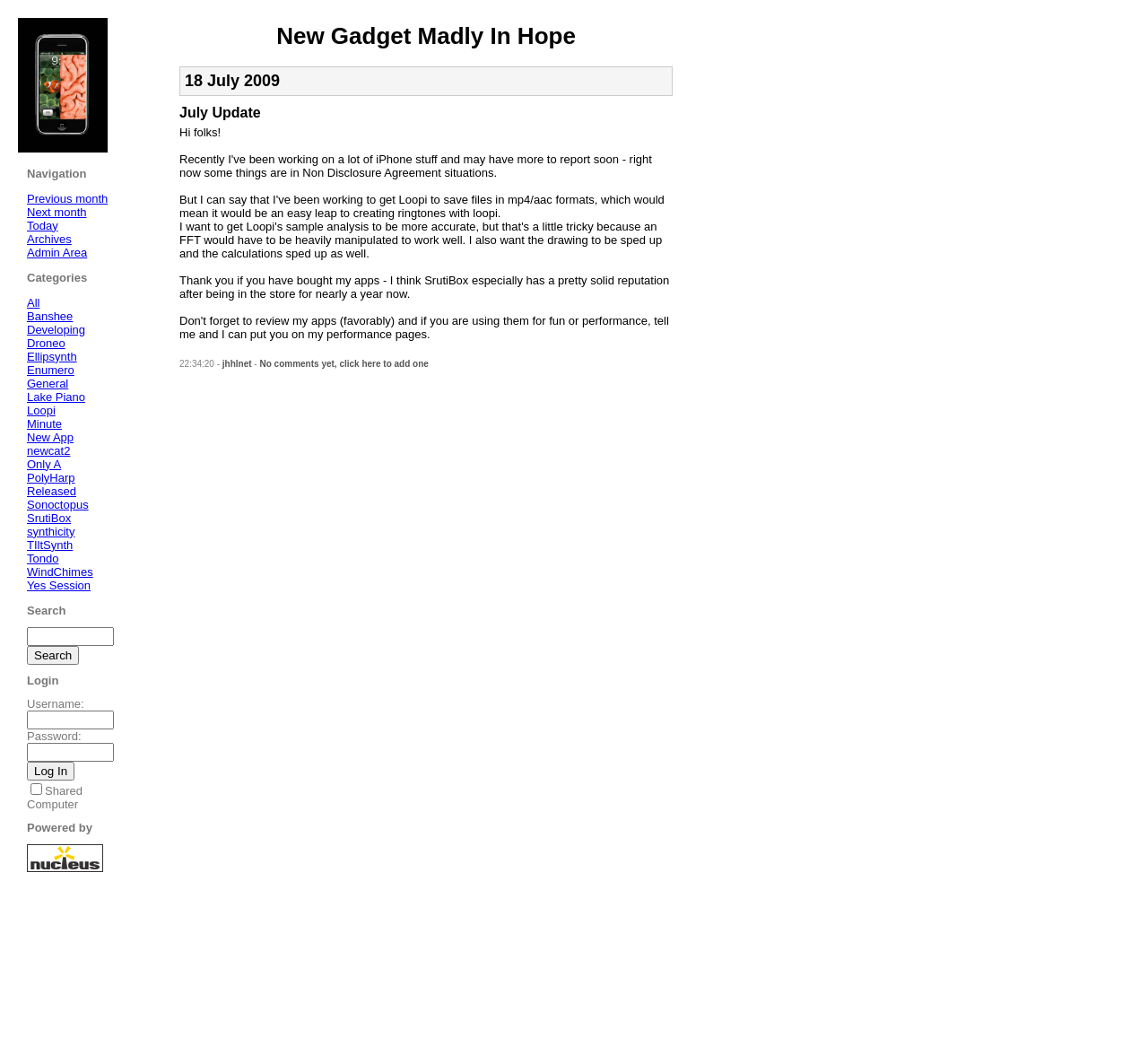Using the given description, provide the bounding box coordinates formatted as (top-left x, top-left y, bottom-right x, bottom-right y), with all values being floating point numbers between 0 and 1. Description: parent_node: Username: value="Log In"

[0.023, 0.728, 0.065, 0.746]